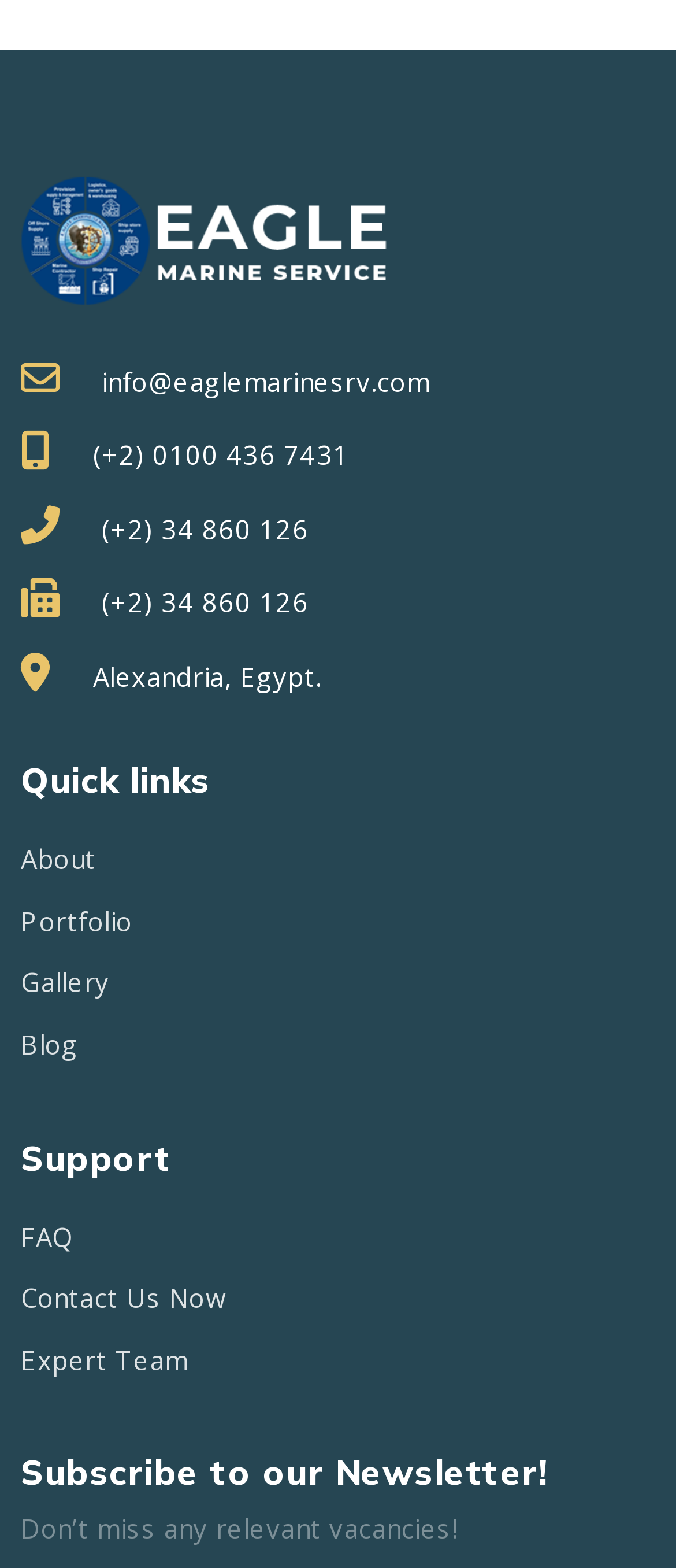For the given element description Contact Us Now, determine the bounding box coordinates of the UI element. The coordinates should follow the format (top-left x, top-left y, bottom-right x, bottom-right y) and be within the range of 0 to 1.

[0.031, 0.817, 0.336, 0.839]